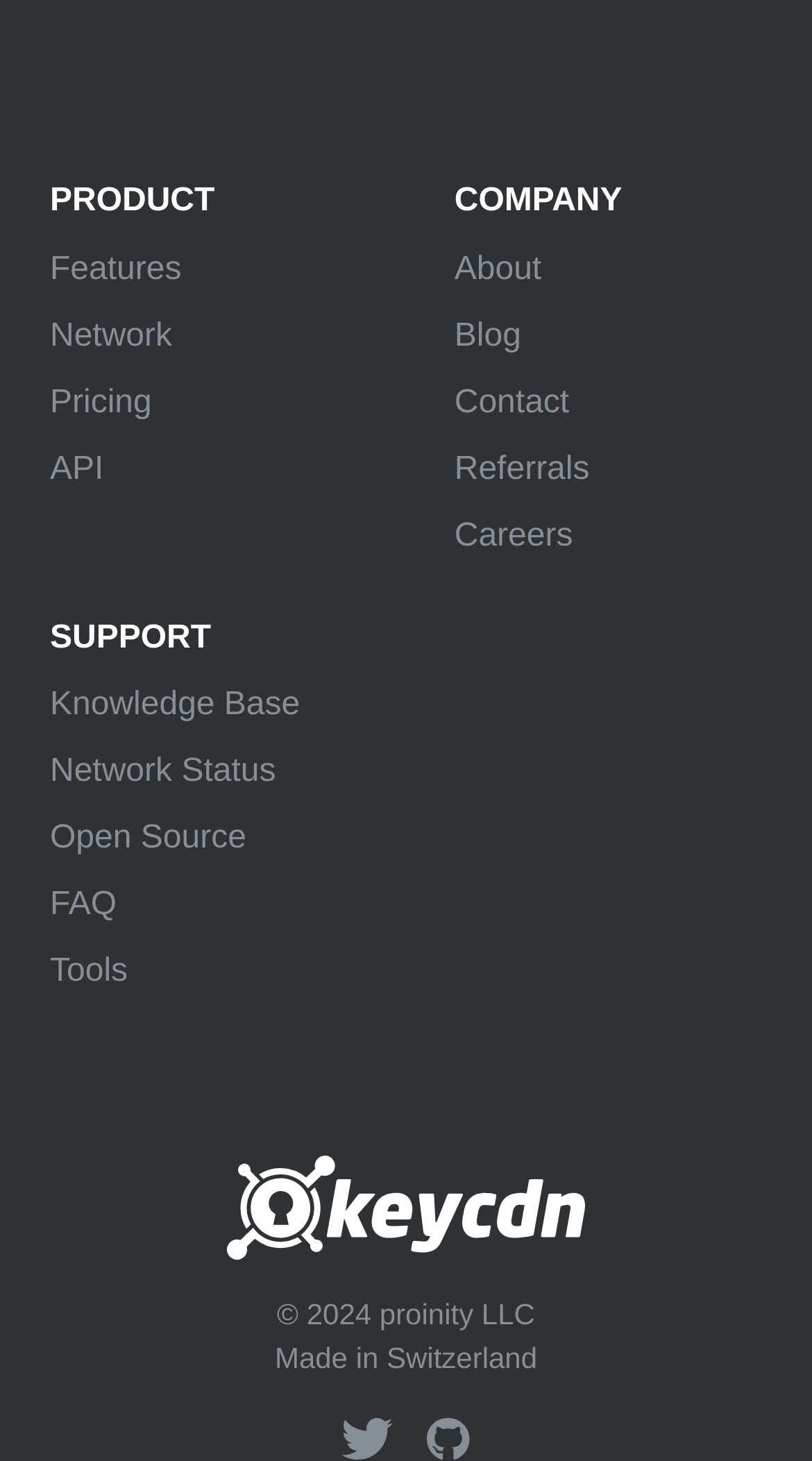What is the last link under the 'Company' category?
Look at the image and respond with a one-word or short-phrase answer.

Careers